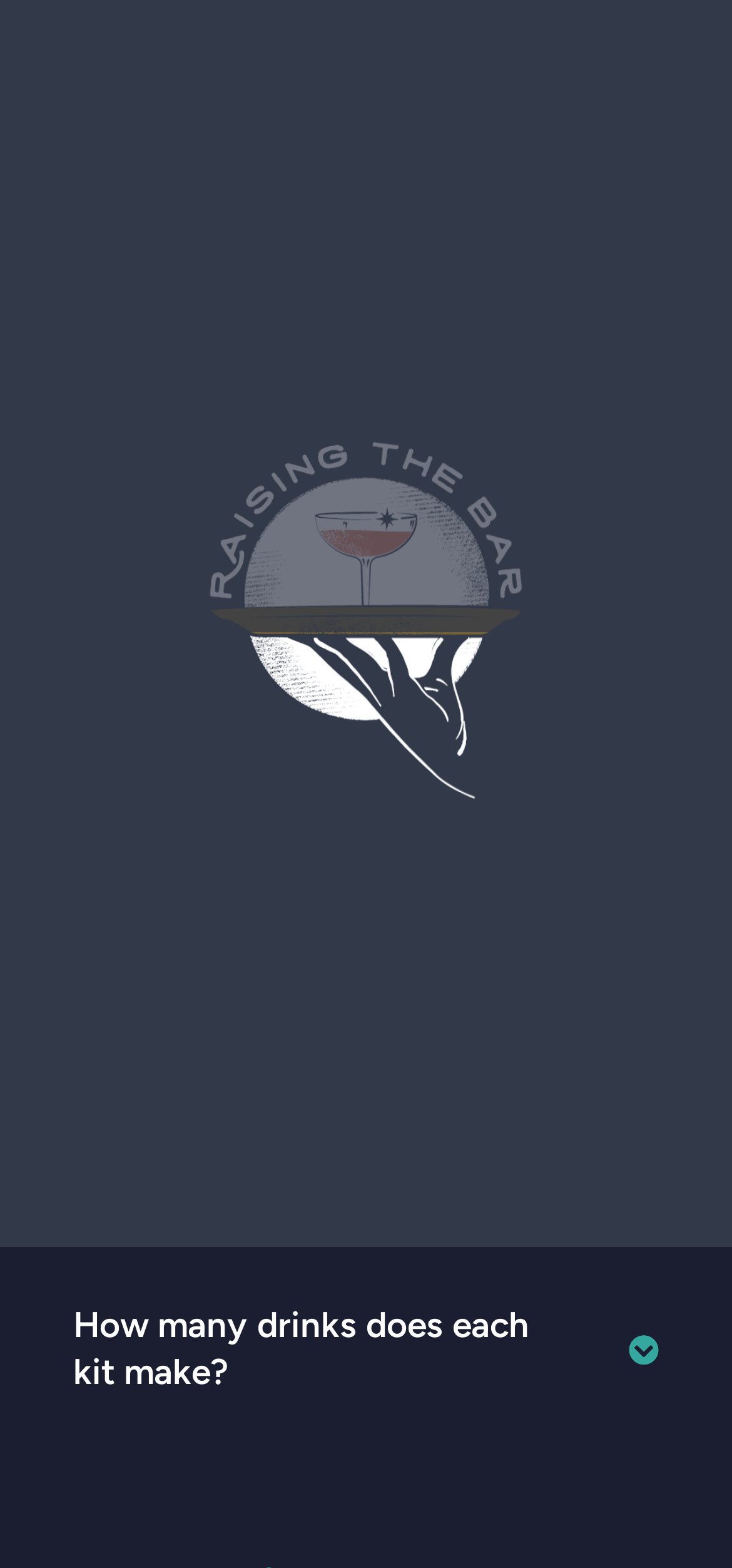Based on the provided description, "Subscribe now", find the bounding box of the corresponding UI element in the screenshot.

[0.088, 0.018, 0.381, 0.042]